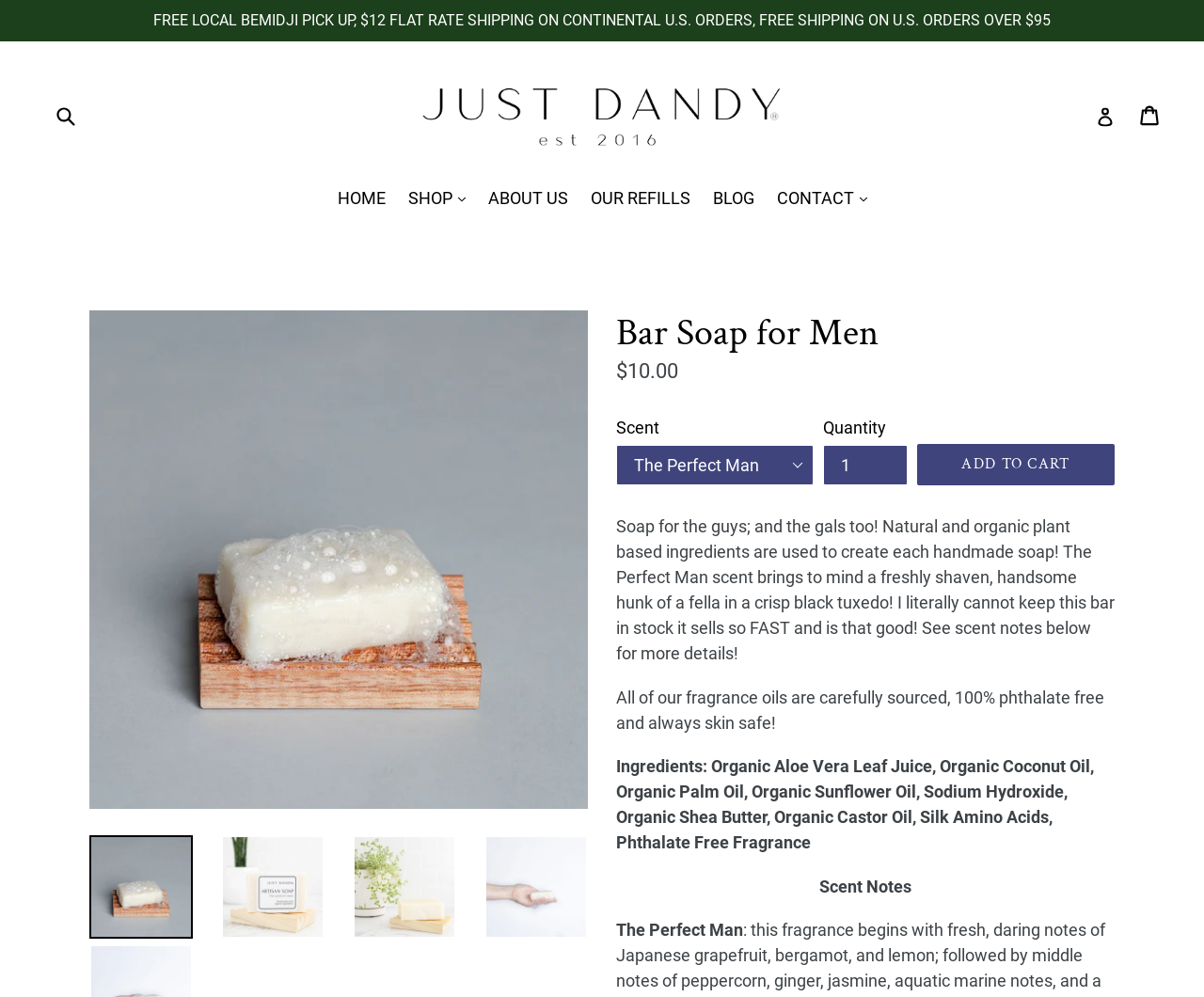Create a detailed narrative of the webpage’s visual and textual elements.

This webpage is about handmade bar soap, specifically the "Bar Soap for Men" product. At the top, there is a navigation menu with links to "HOME", "SHOP", "ABOUT US", "OUR REFILLS", "BLOG", and "CONTACT". Below the navigation menu, there is a search bar with a submit button. On the top right, there are links to "FREE LOCAL BEMIDJI PICK UP" and "LOG IN" as well as a cart icon.

The main content of the page is dedicated to the "Bar Soap for Men" product. There are four images of the soap, arranged in a row, each with a link to the product. Below the images, there is a heading that reads "Bar Soap for Men". The product description is divided into sections, including "Regular price" which is $10.00, "Scent" which is a dropdown menu, and "Quantity" which is a spin button.

The product description text explains that the soap is made with natural and organic plant-based ingredients and is suitable for both men and women. It also highlights the popularity of the product, stating that it sells out quickly. The ingredients used in the soap are listed, including organic aloe vera leaf juice, coconut oil, and shea butter. Additionally, there is a section on "Scent Notes" that provides more information about the fragrance.

Overall, the webpage is focused on showcasing the "Bar Soap for Men" product, providing detailed information about its ingredients, scent, and price, as well as allowing customers to add it to their cart.